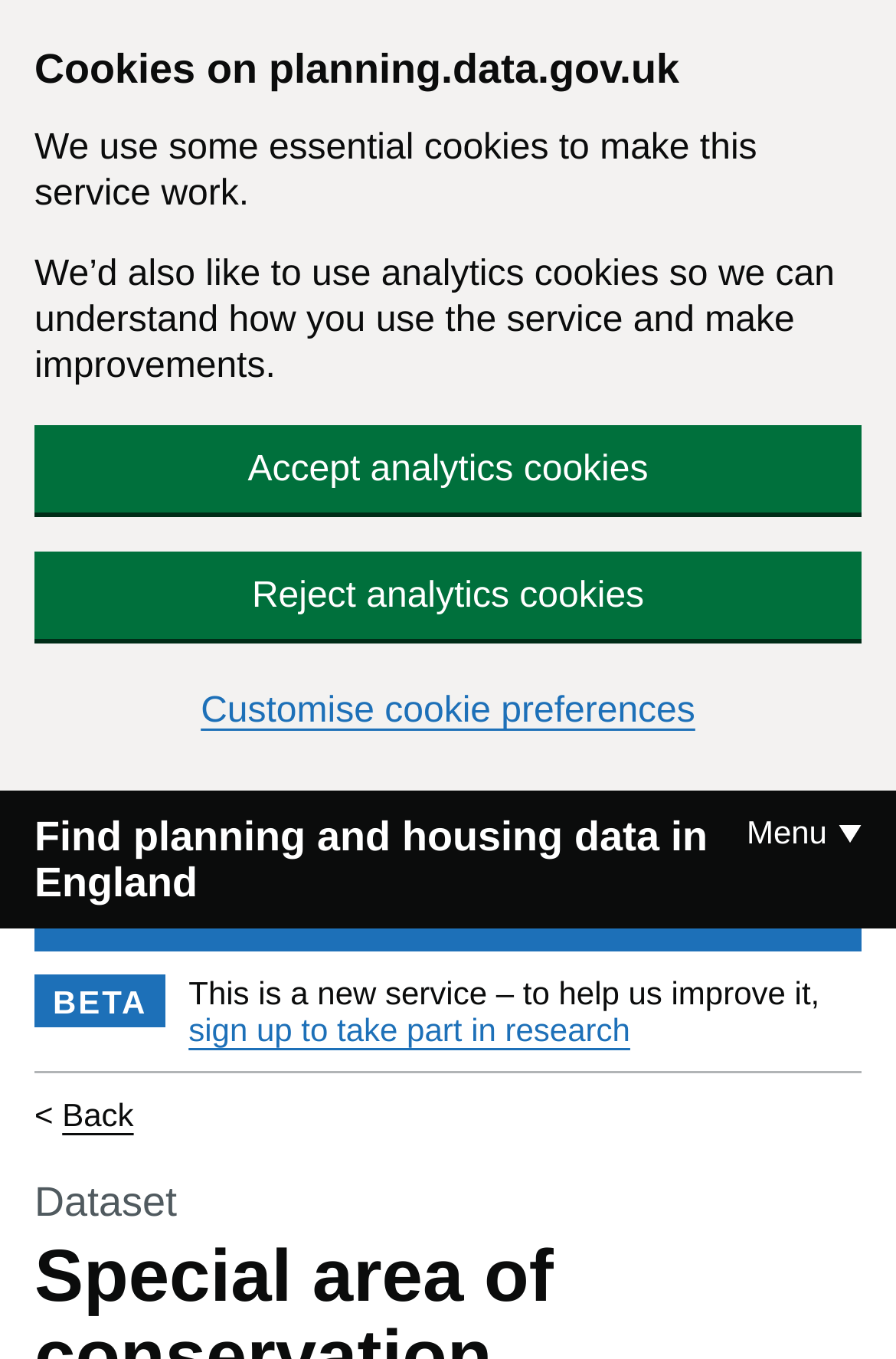Find the bounding box of the UI element described as follows: "Reject analytics cookies".

[0.038, 0.406, 0.962, 0.47]